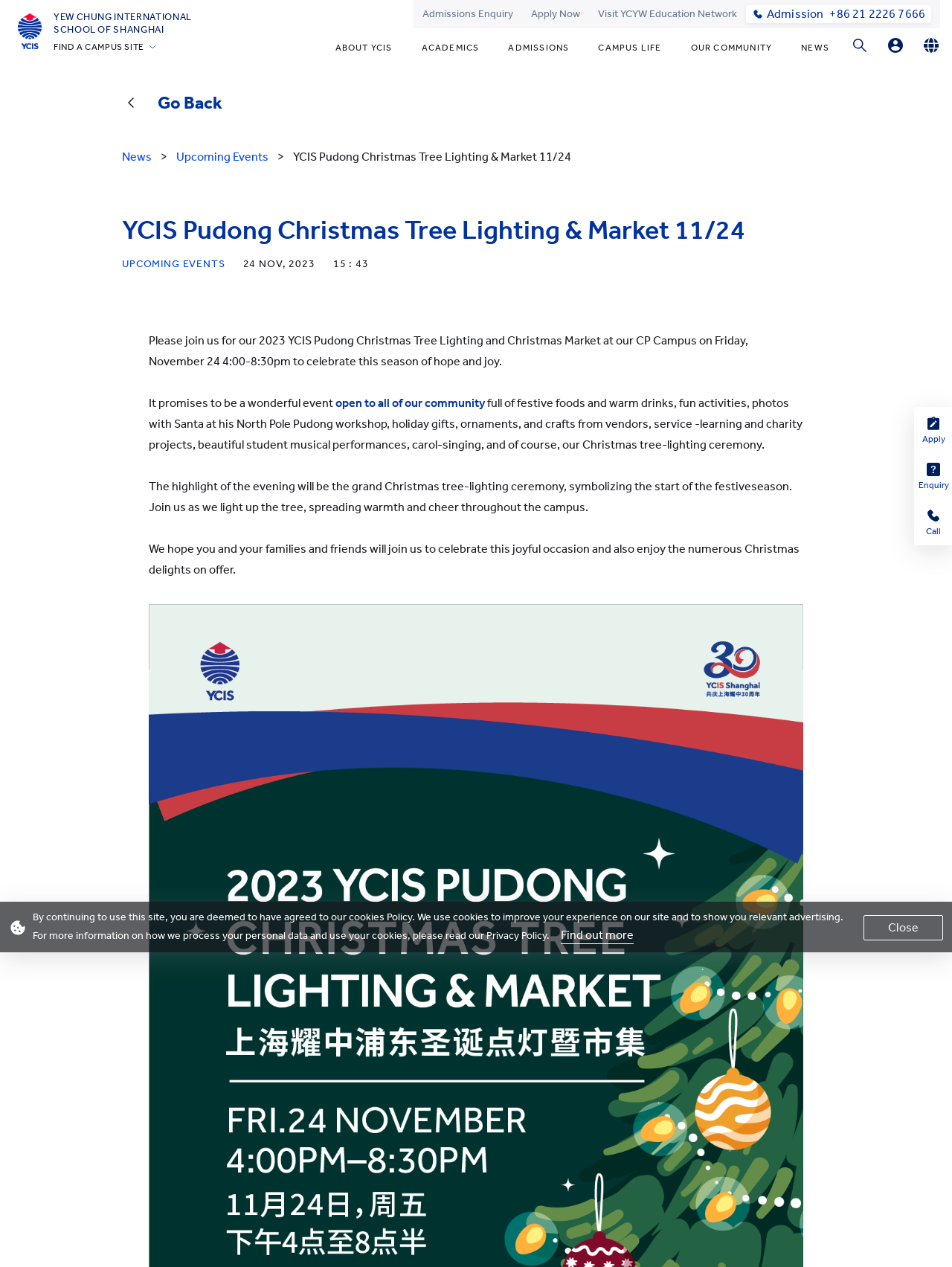How many types of login options are available?
Using the image, elaborate on the answer with as much detail as possible.

I counted the number of links 'Parents Login', 'Student Login', and 'Online Order' which are located at the top right corner of the webpage, totaling 3 types of login options.